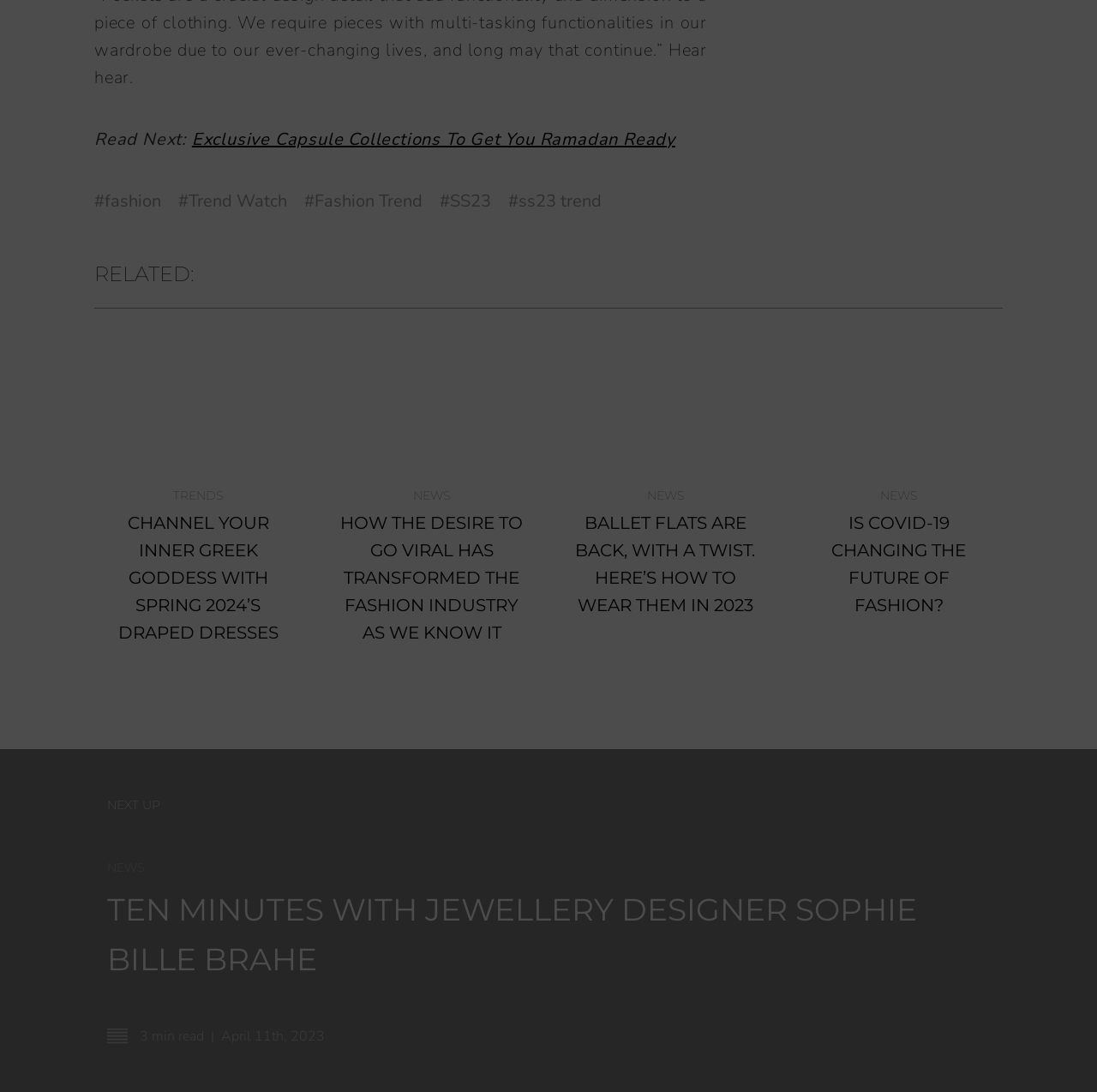Determine the bounding box coordinates of the clickable region to execute the instruction: "View the 'NEXT UP' section". The coordinates should be four float numbers between 0 and 1, denoted as [left, top, right, bottom].

[0.098, 0.728, 0.902, 0.746]